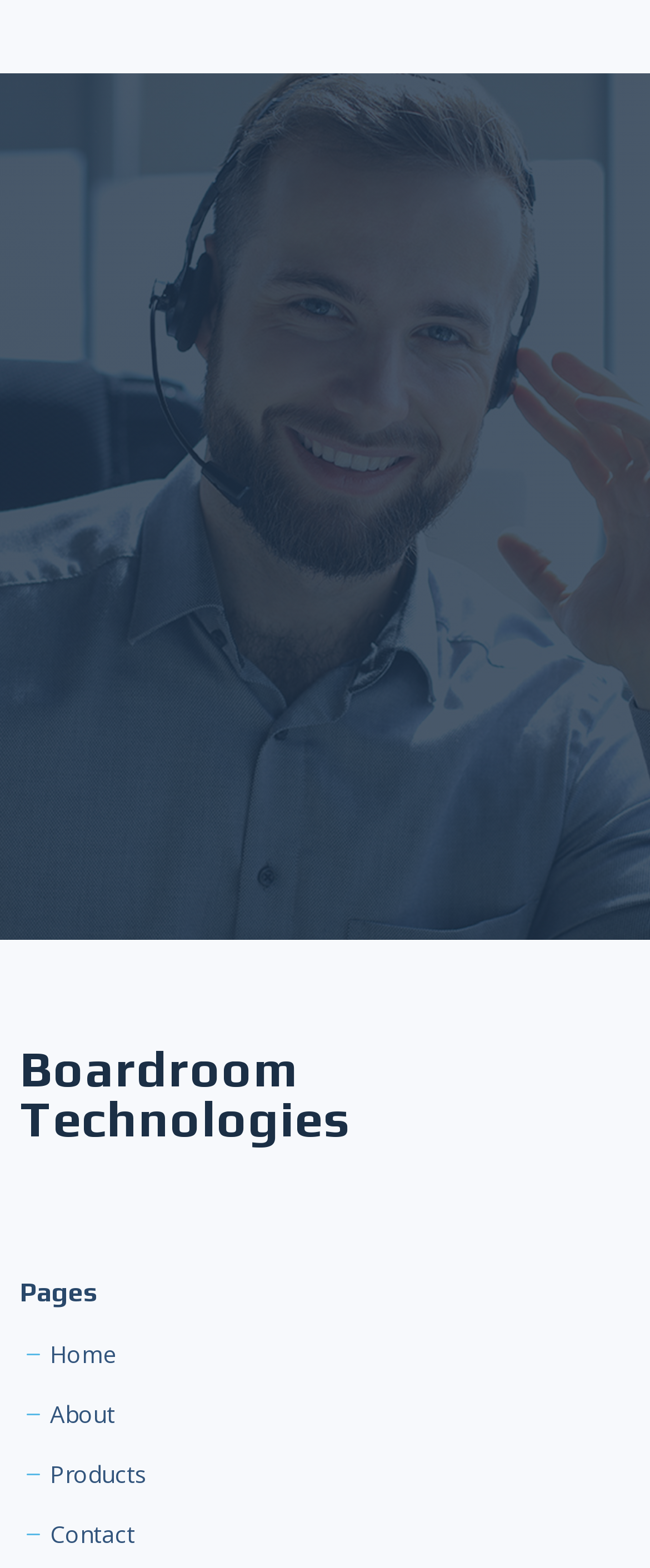Please analyze the image and provide a thorough answer to the question:
What is the company name?

The company name can be found in the link 'Boardroom Technologies' which is located at the bottom of the page, indicating that it is the name of the company that owns this website.